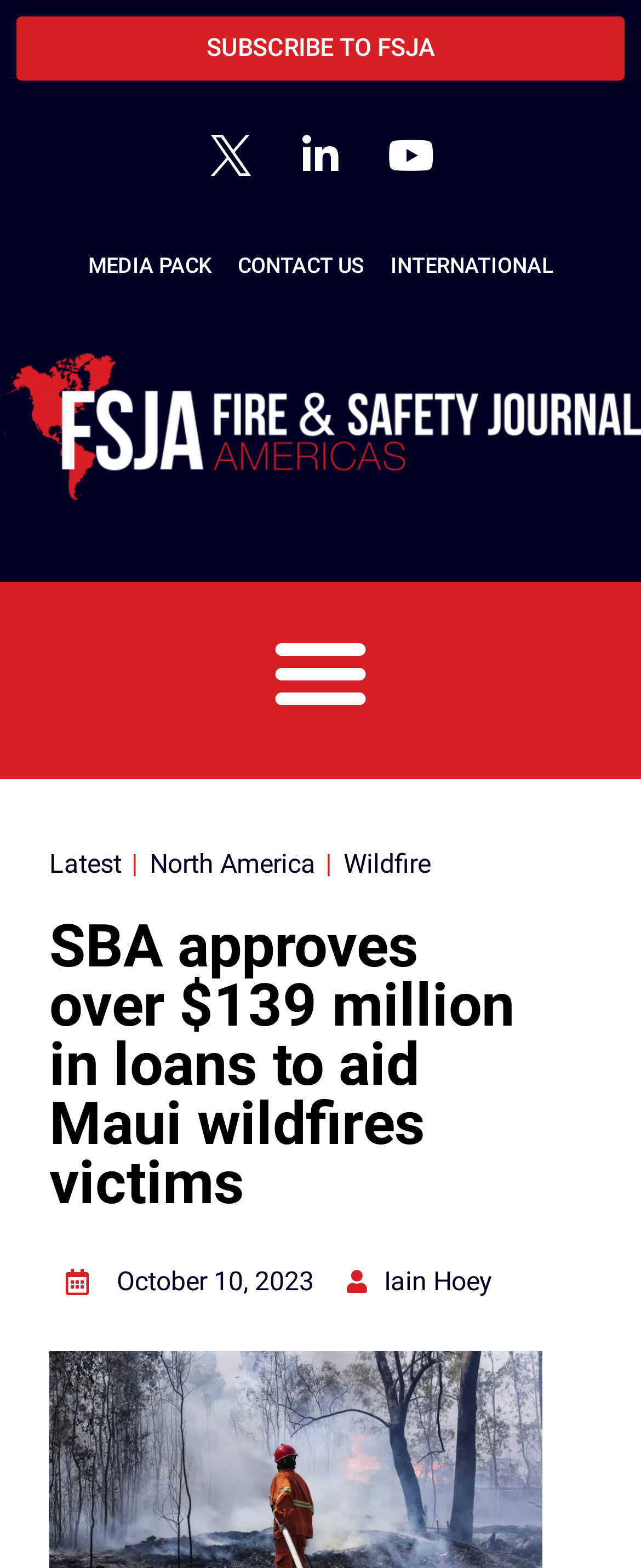Please identify the primary heading of the webpage and give its text content.

SBA approves over $139 million in loans to aid Maui wildfires victims